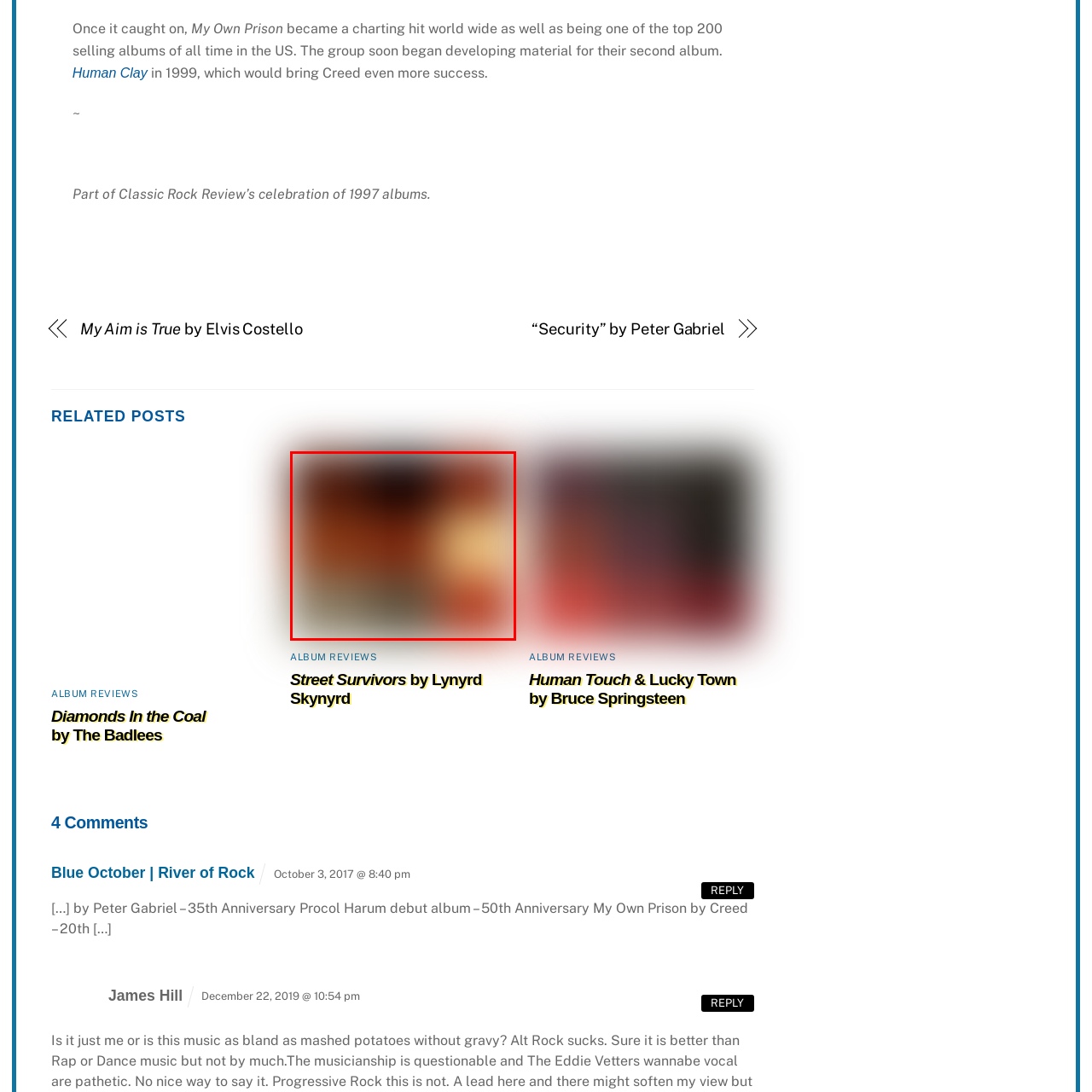Elaborate on all the details and elements present in the red-outlined area of the image.

The image features the album cover for "Street Survivors" by Lynyrd Skynyrd. Released in 1977, this album is notable for its powerful rock compositions and poignant lyrics, encapsulating the band's signature Southern rock sound. The cover art is famously recognized for its striking imagery, which includes flames engulfing the band members, symbolizing the tragic plane crash that would claim several lives shortly after its release. This work remains a significant part of music history, representing a blend of both triumph and tragedy in the band's legacy.